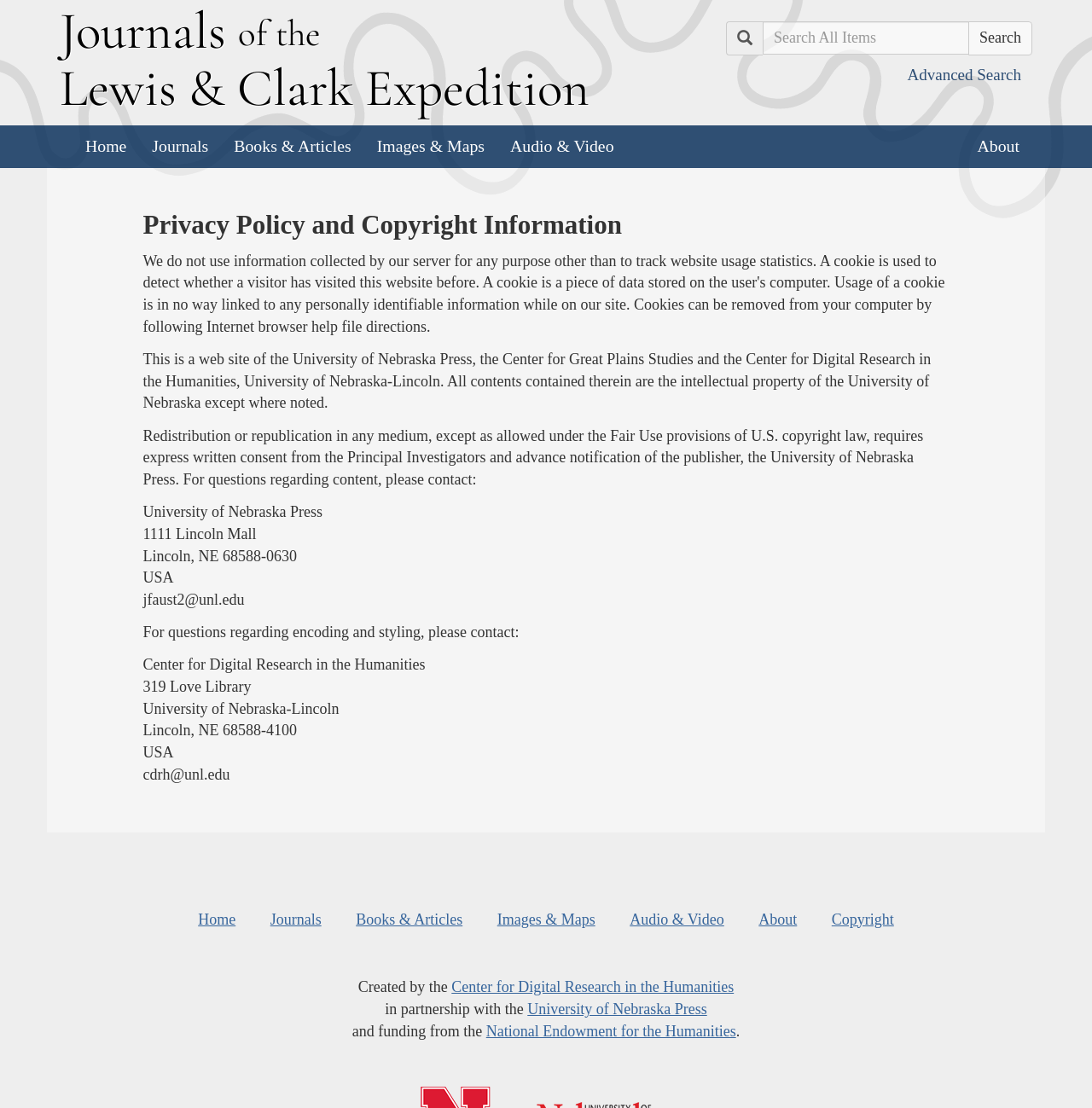What is the contact email for questions regarding encoding and styling?
Can you offer a detailed and complete answer to this question?

The contact email for questions regarding encoding and styling can be found in the static text 'For questions regarding encoding and styling, please contact: cdrh@unl.edu'.